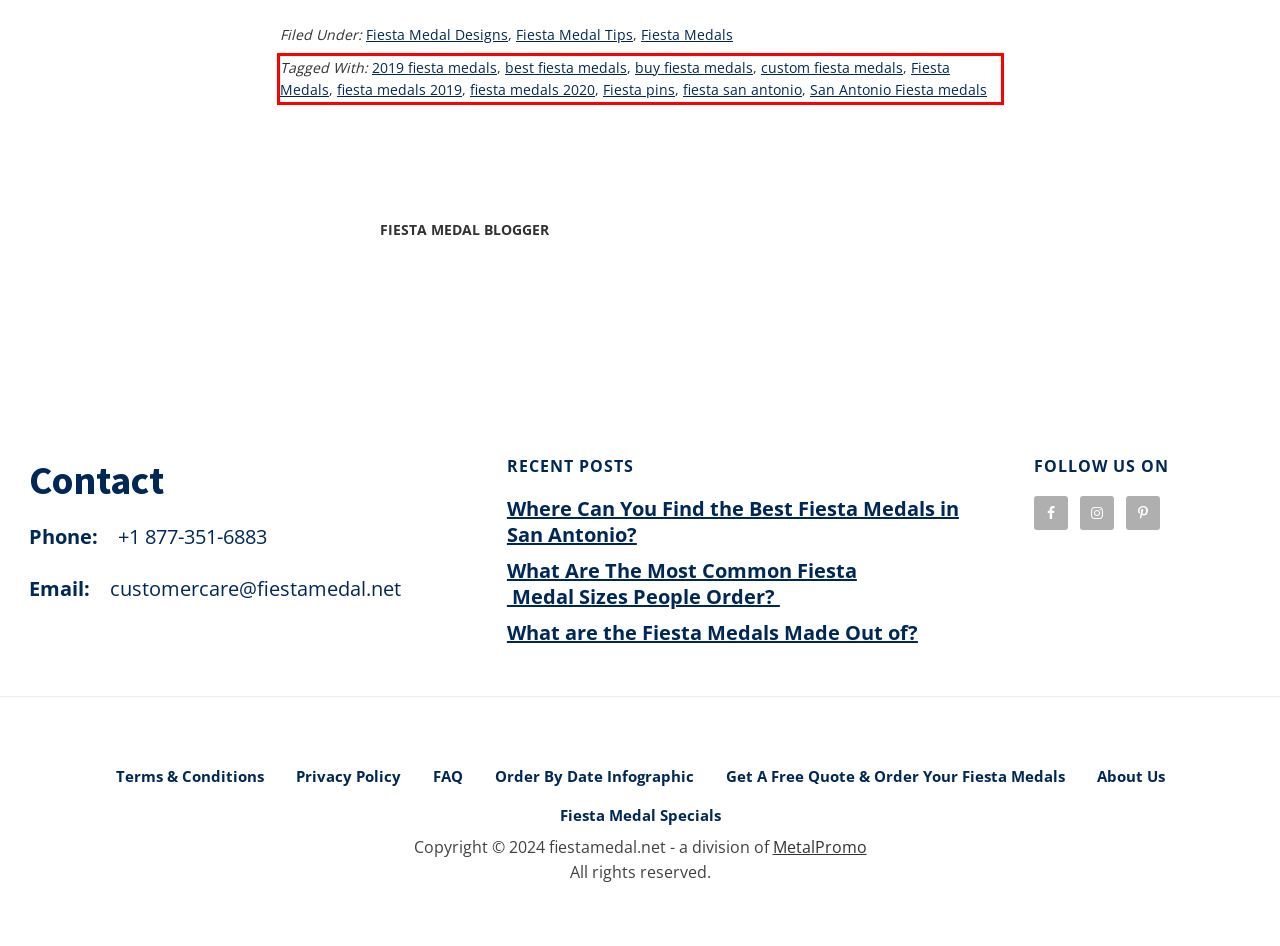Look at the screenshot of the webpage, locate the red rectangle bounding box, and generate the text content that it contains.

Tagged With: 2019 fiesta medals, best fiesta medals, buy fiesta medals, custom fiesta medals, Fiesta Medals, fiesta medals 2019, fiesta medals 2020, Fiesta pins, fiesta san antonio, San Antonio Fiesta medals